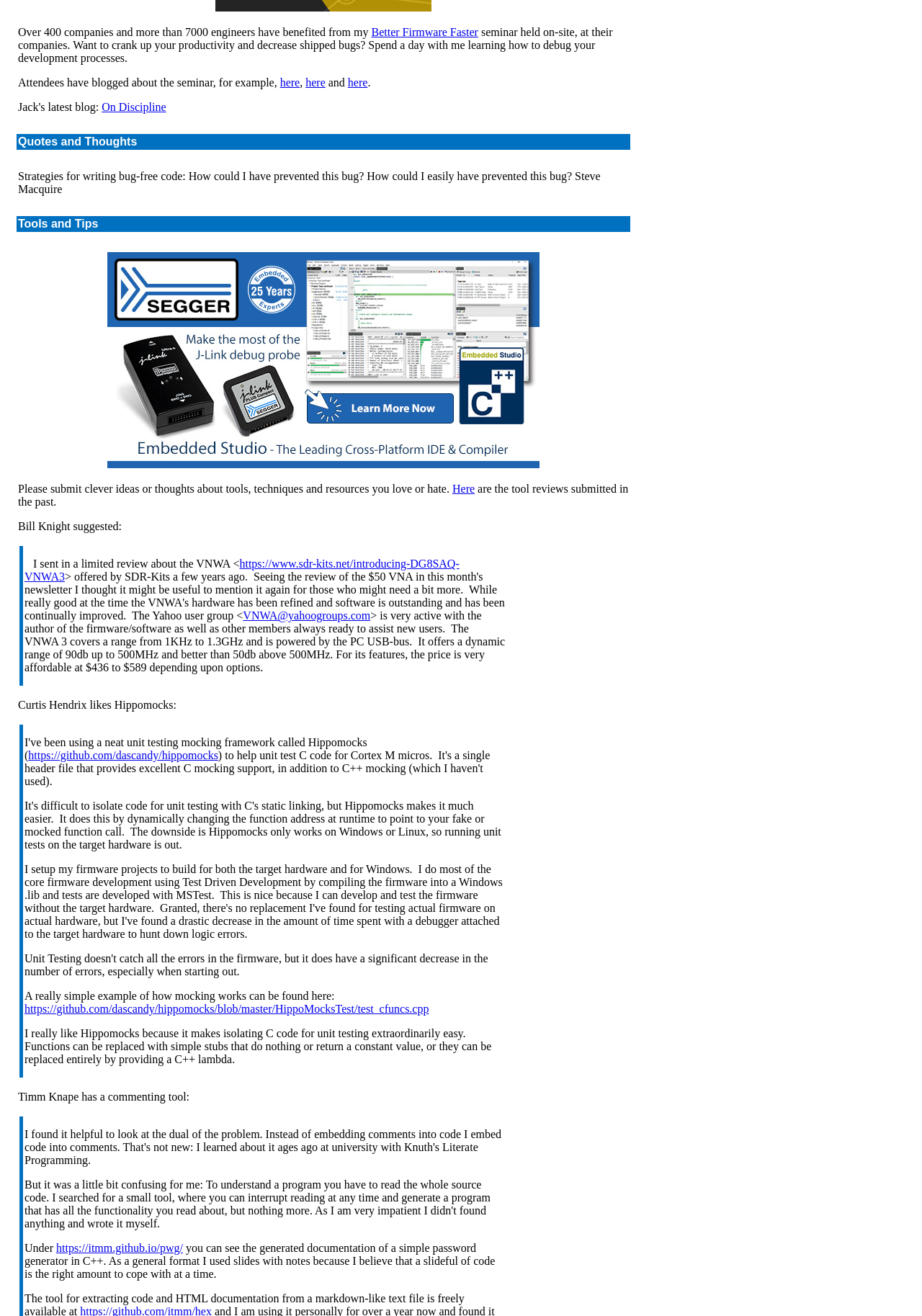What is the topic of the seminar?
Please ensure your answer is as detailed and informative as possible.

Based on the StaticText element with OCR text 'seminar held on-site, at their companies. Want to crank up your productivity and decrease shipped bugs? Spend a day with me learning how to debug your development processes.', it can be inferred that the topic of the seminar is debugging development processes.